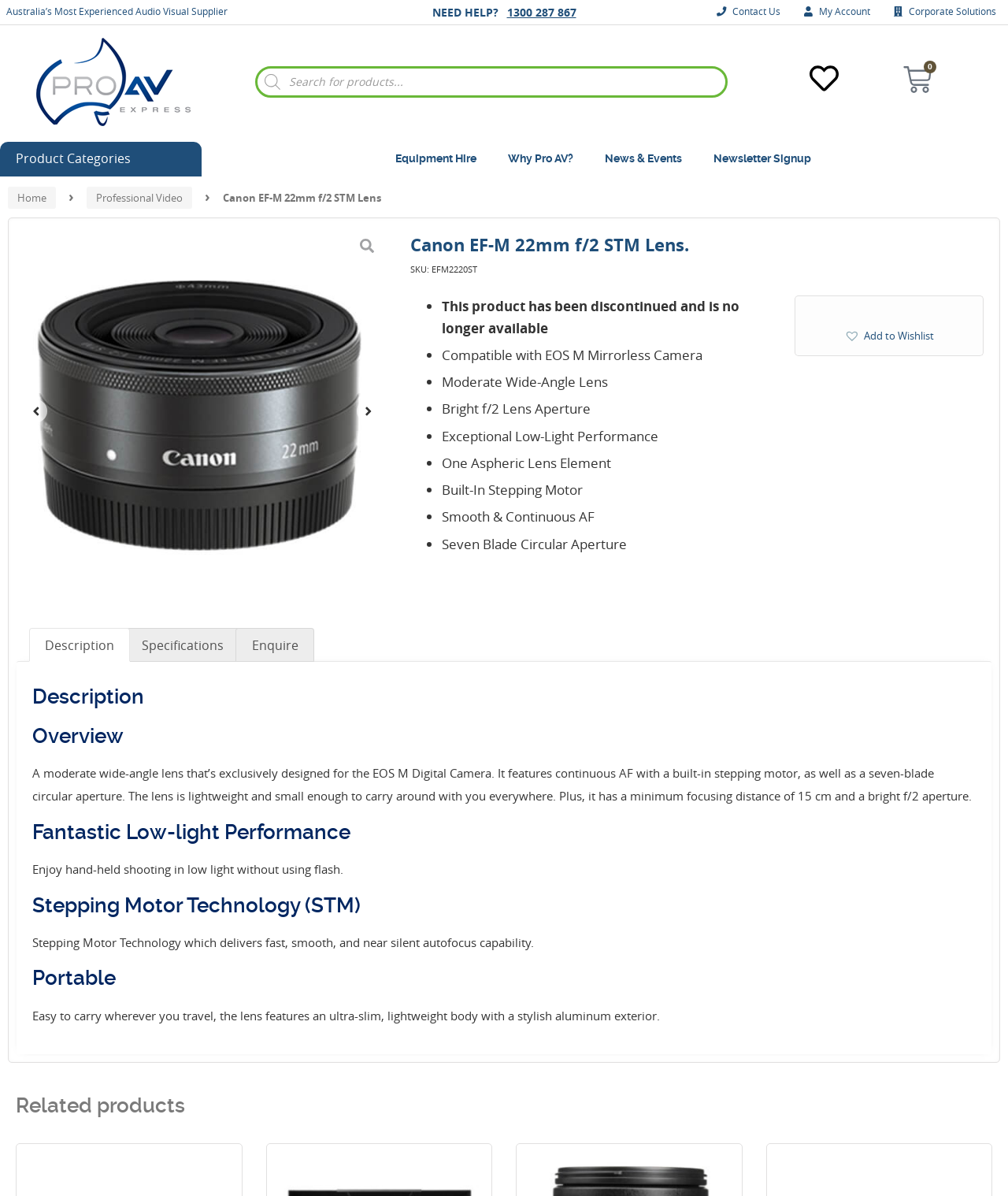What is the aperture of the lens?
Using the information presented in the image, please offer a detailed response to the question.

I found the answer by looking at the list of features, which includes 'Bright f/2 Lens Aperture'.